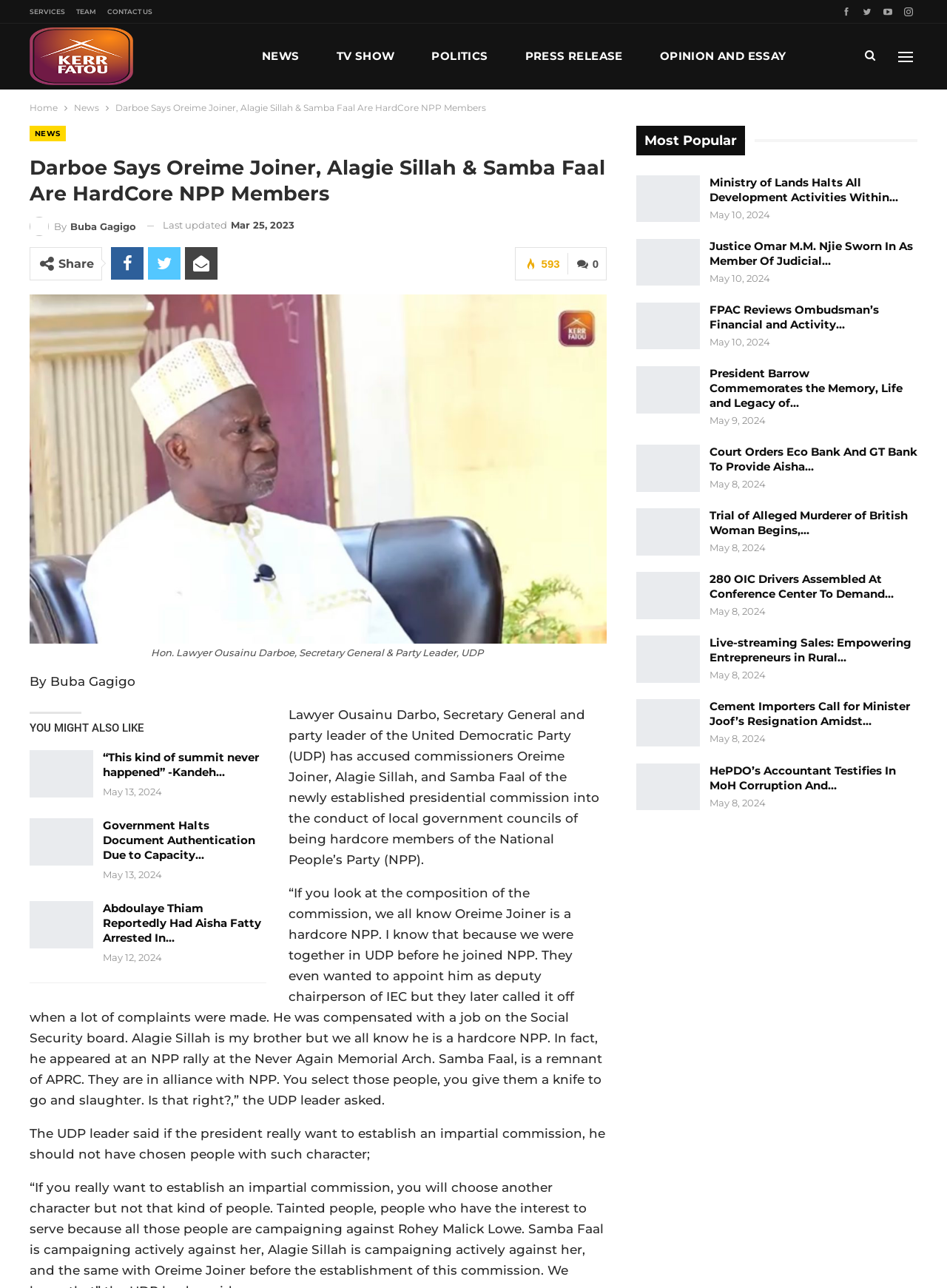Locate the bounding box coordinates of the element that should be clicked to execute the following instruction: "Share the article on social media".

[0.062, 0.199, 0.099, 0.21]